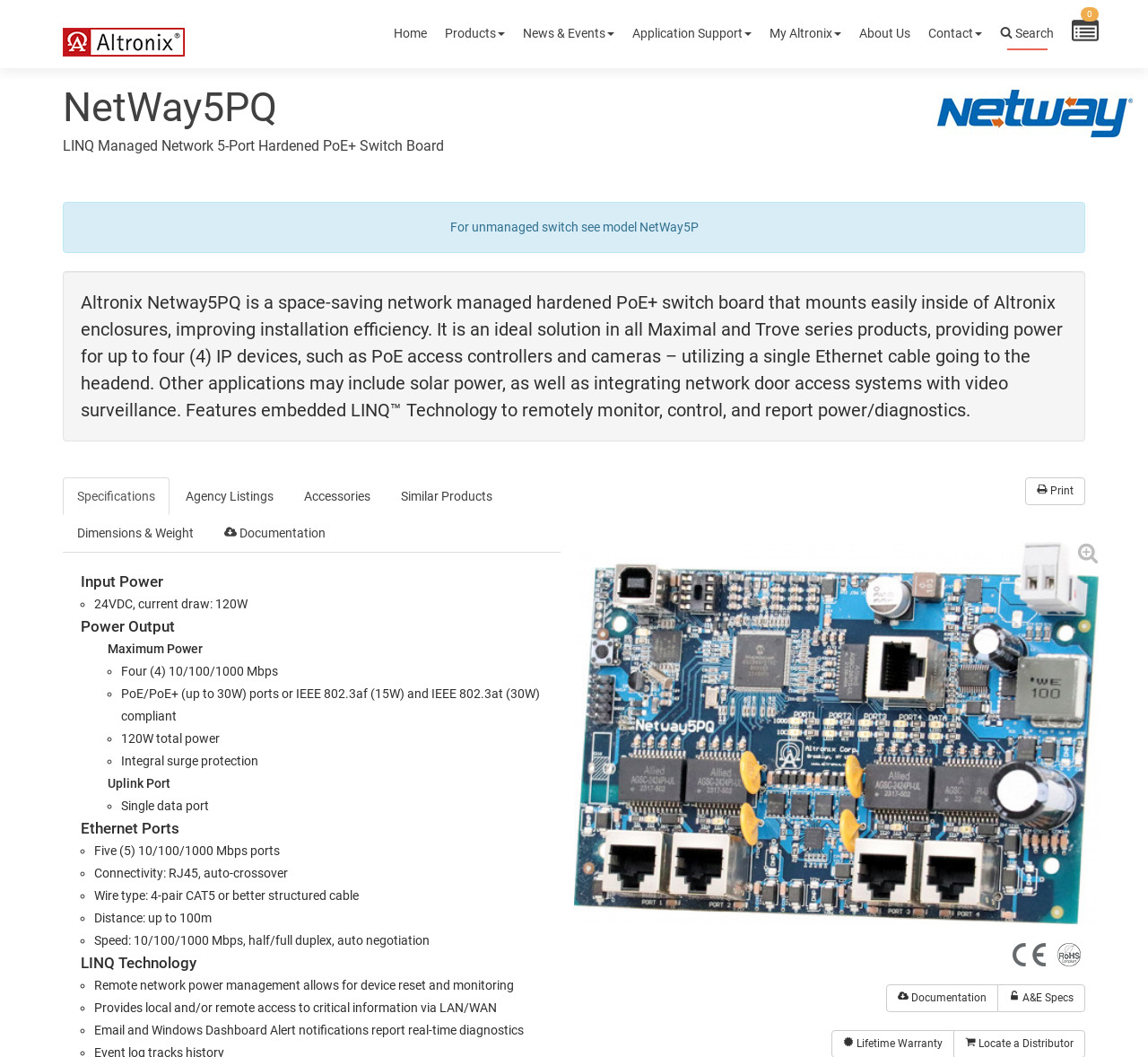Please answer the following question using a single word or phrase: 
What is the purpose of LINQ Technology?

Remote network power management